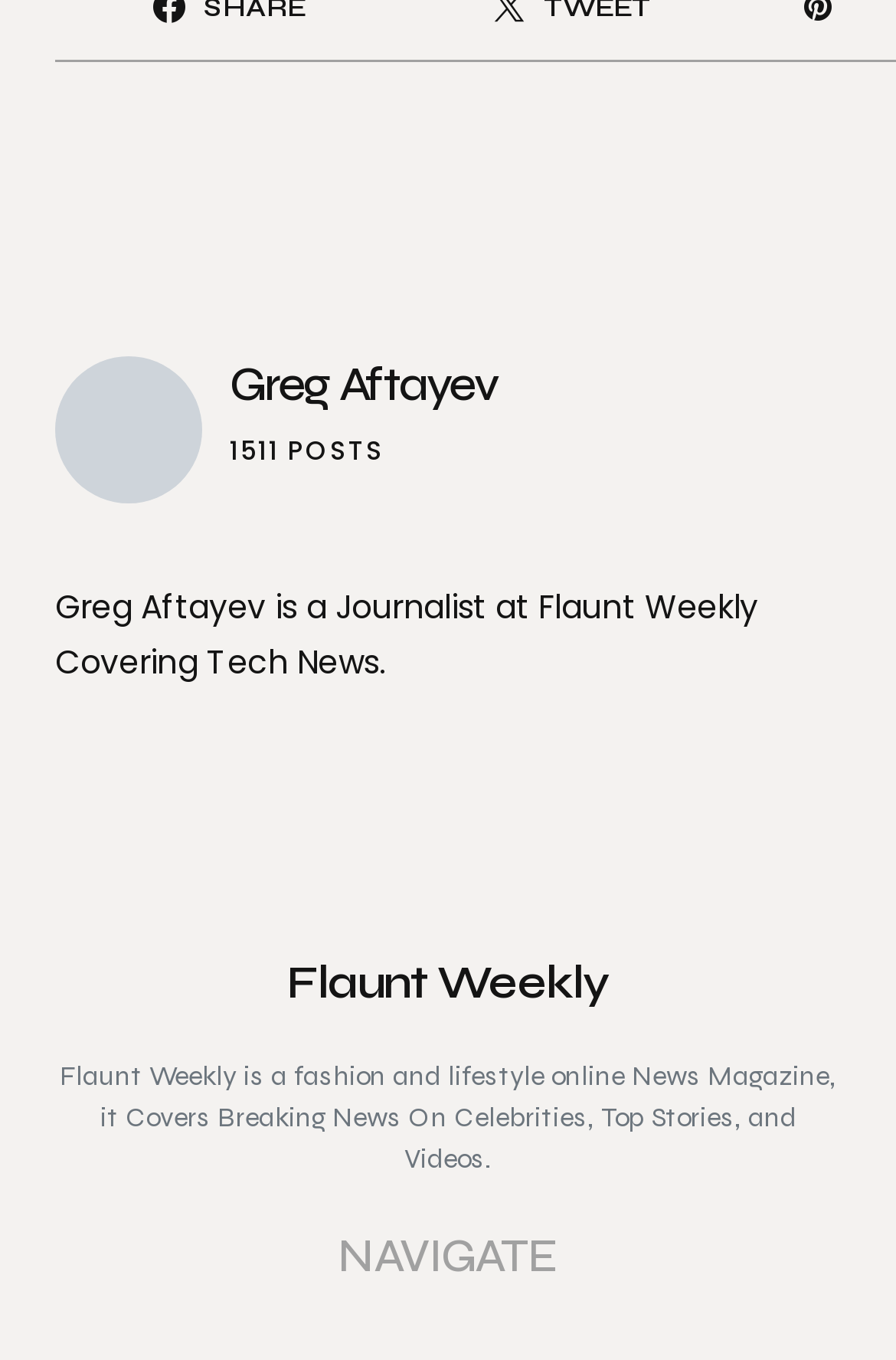Respond with a single word or phrase to the following question:
What is the purpose of the 'NAVIGATE' button?

To navigate the website